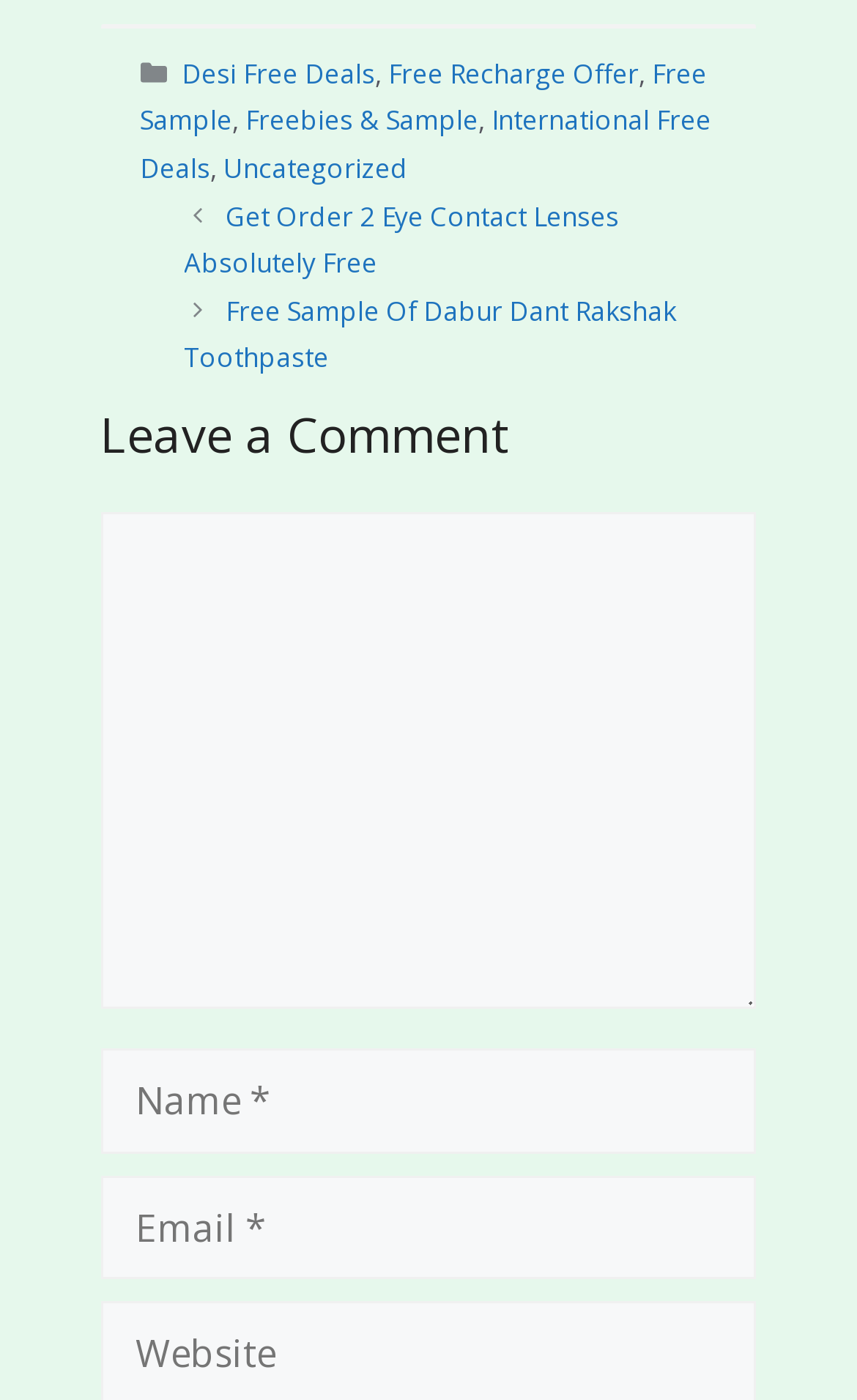What is the second link in the navigation section?
Could you answer the question in a detailed manner, providing as much information as possible?

The navigation section contains two links, 'Get Order 2 Eye Contact Lenses Absolutely Free' and 'Free Sample Of Dabur Dant Rakshak Toothpaste', with the latter being the second link.